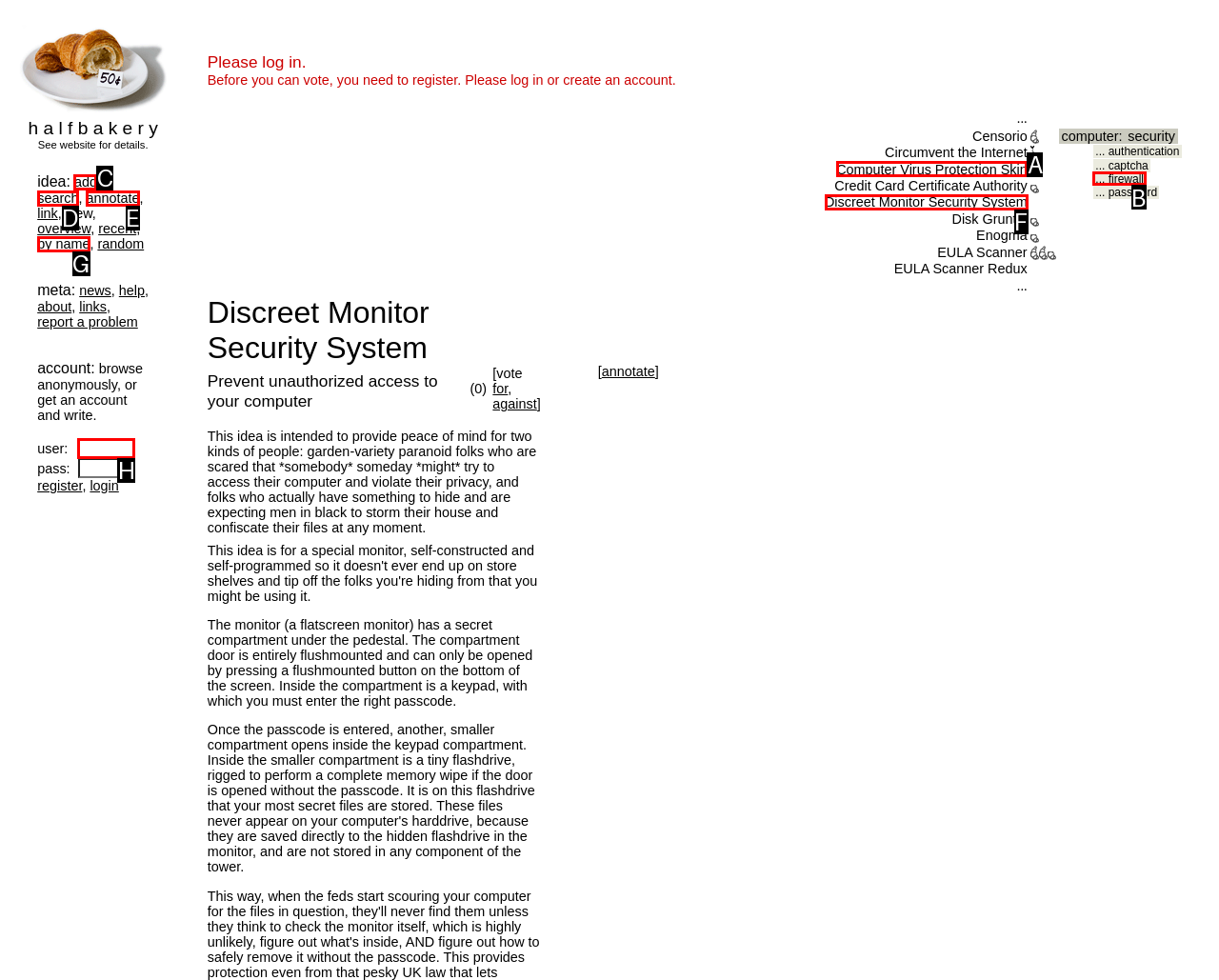Choose the letter of the UI element necessary for this task: view the 'Discreet Monitor Security System' idea
Answer with the correct letter.

F